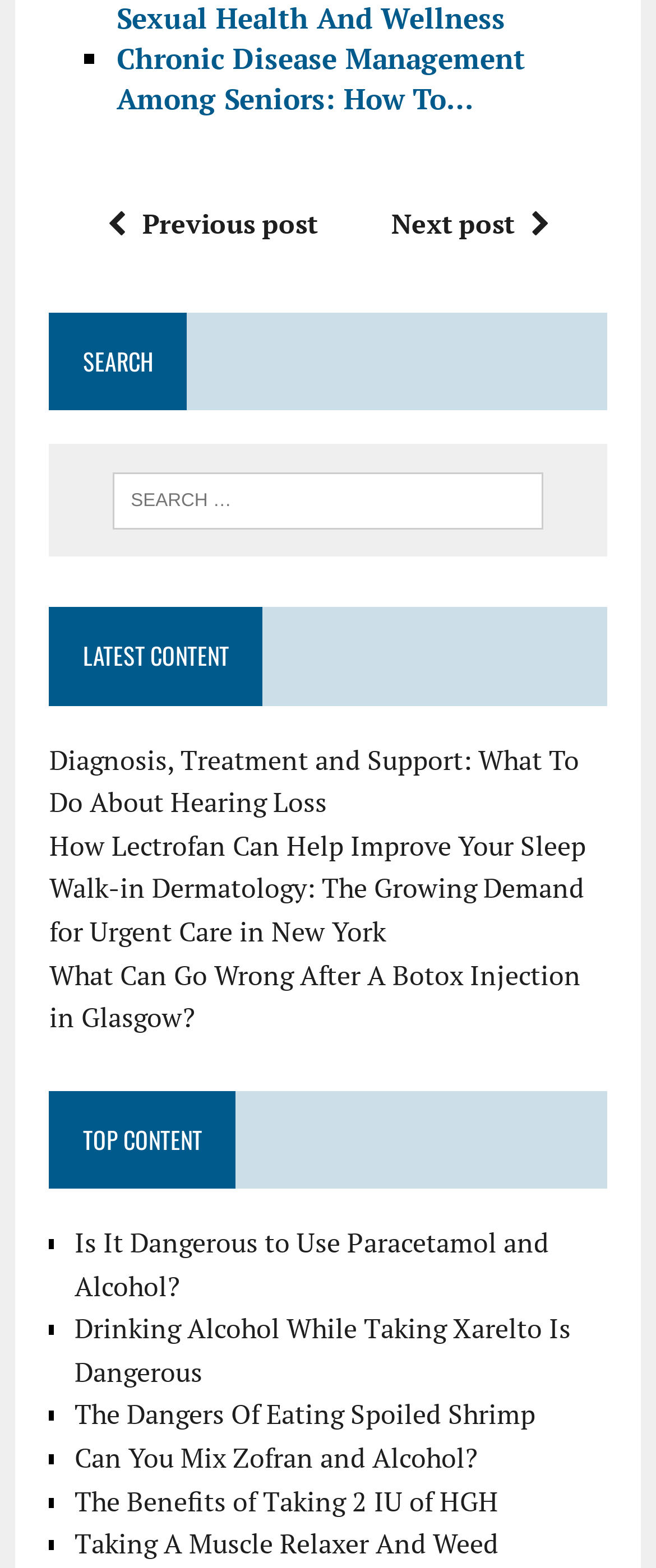Please locate the bounding box coordinates of the element's region that needs to be clicked to follow the instruction: "Search for a topic". The bounding box coordinates should be provided as four float numbers between 0 and 1, i.e., [left, top, right, bottom].

[0.075, 0.283, 0.925, 0.355]